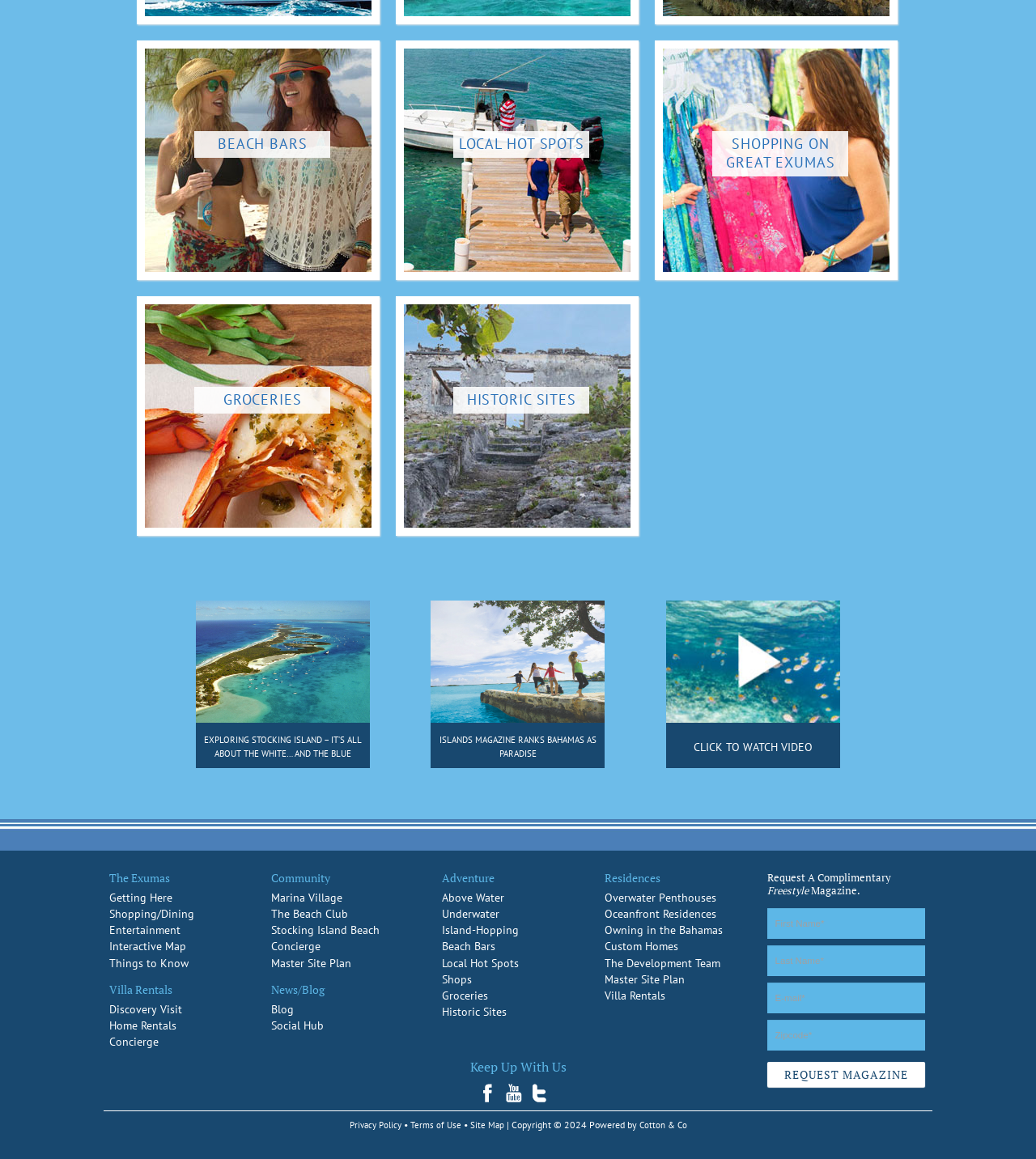Find the bounding box coordinates of the clickable area that will achieve the following instruction: "Explore Beach Bars".

[0.14, 0.042, 0.374, 0.249]